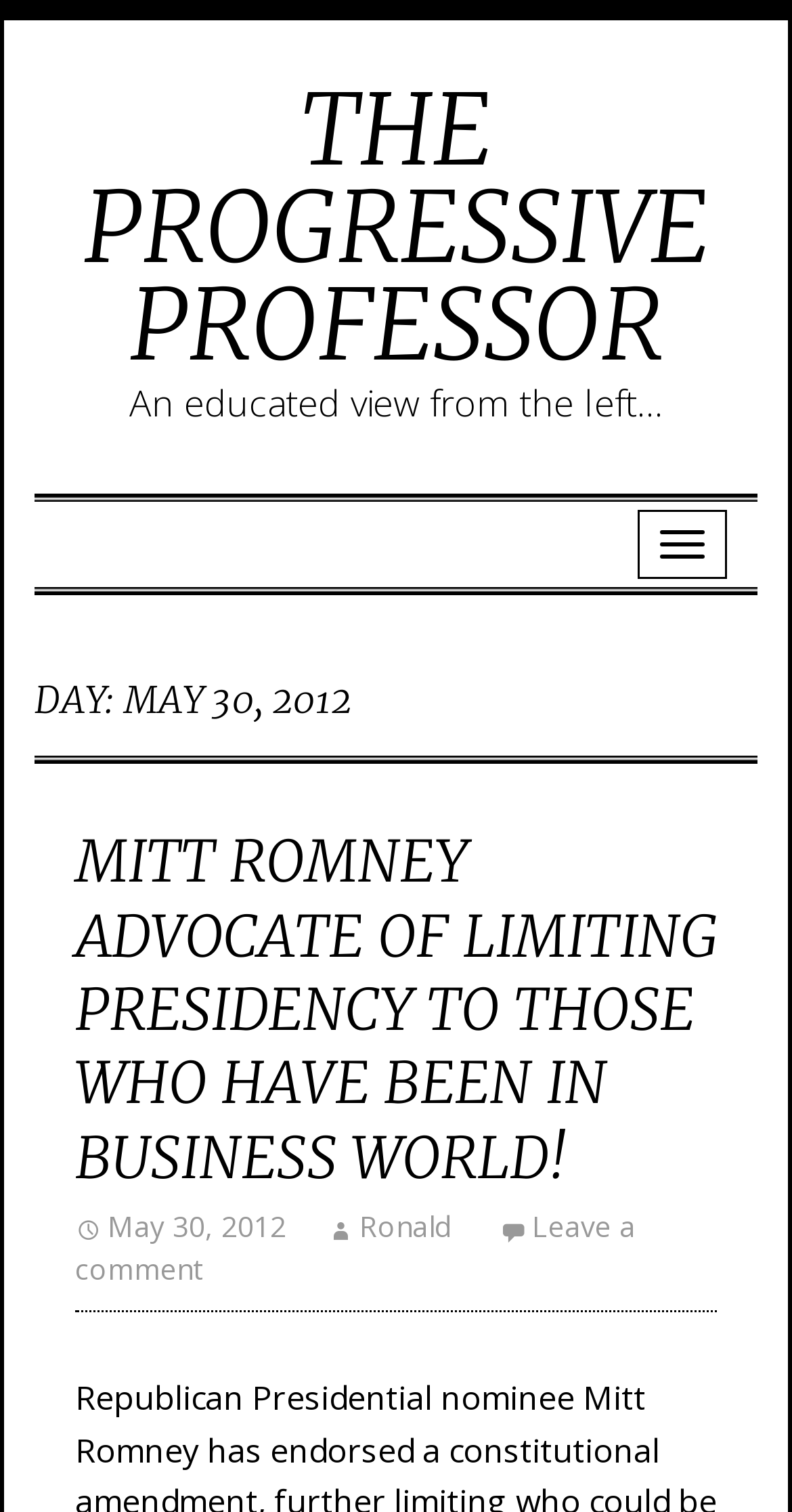What can you do with the post?
Please use the image to provide an in-depth answer to the question.

I found the option to leave a comment by looking at the link ' Leave a comment' which suggests that users can interact with the post by leaving a comment.